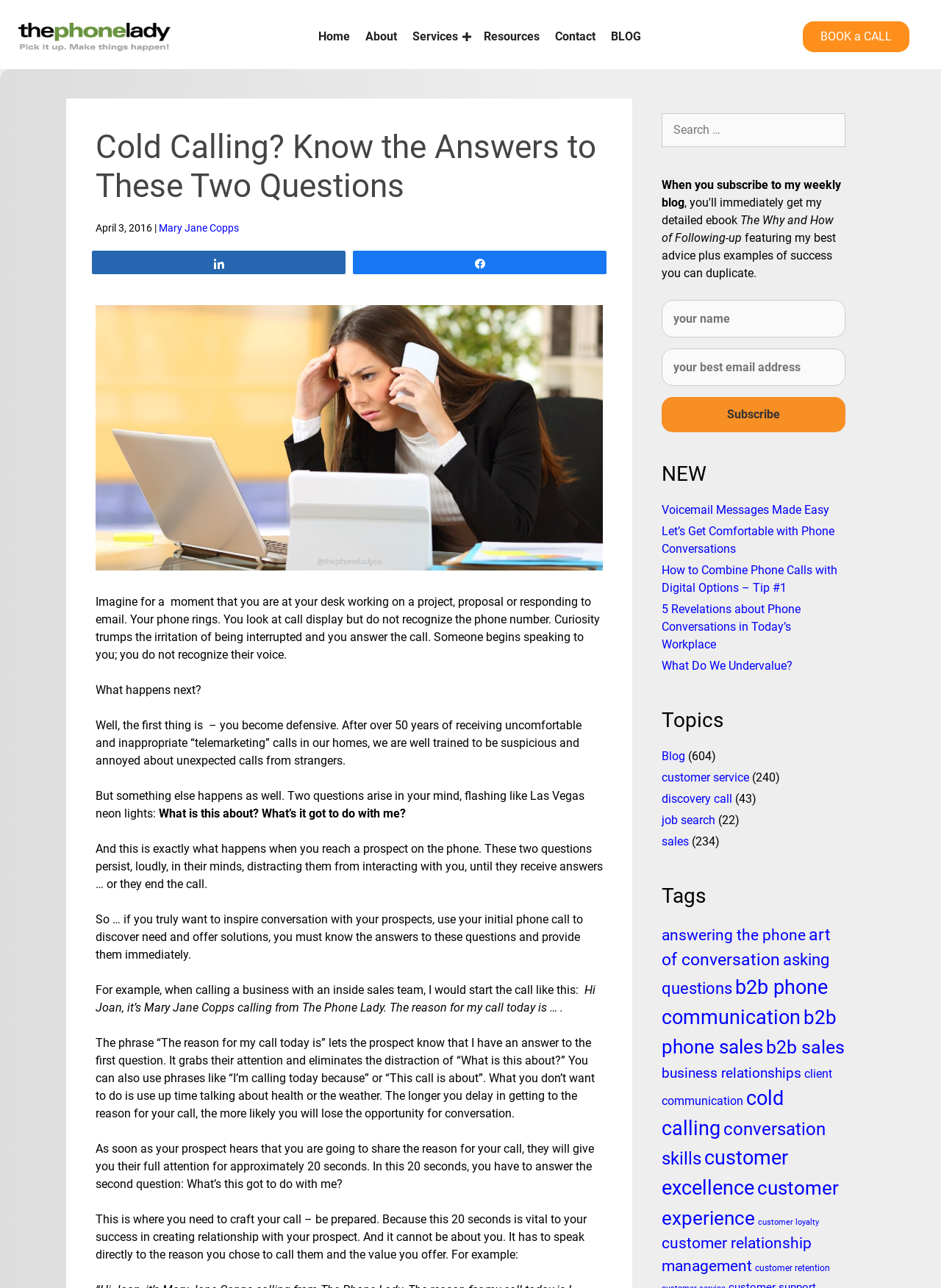How long does the prospect give their full attention after hearing the reason for the call?
Look at the screenshot and respond with one word or a short phrase.

20 seconds